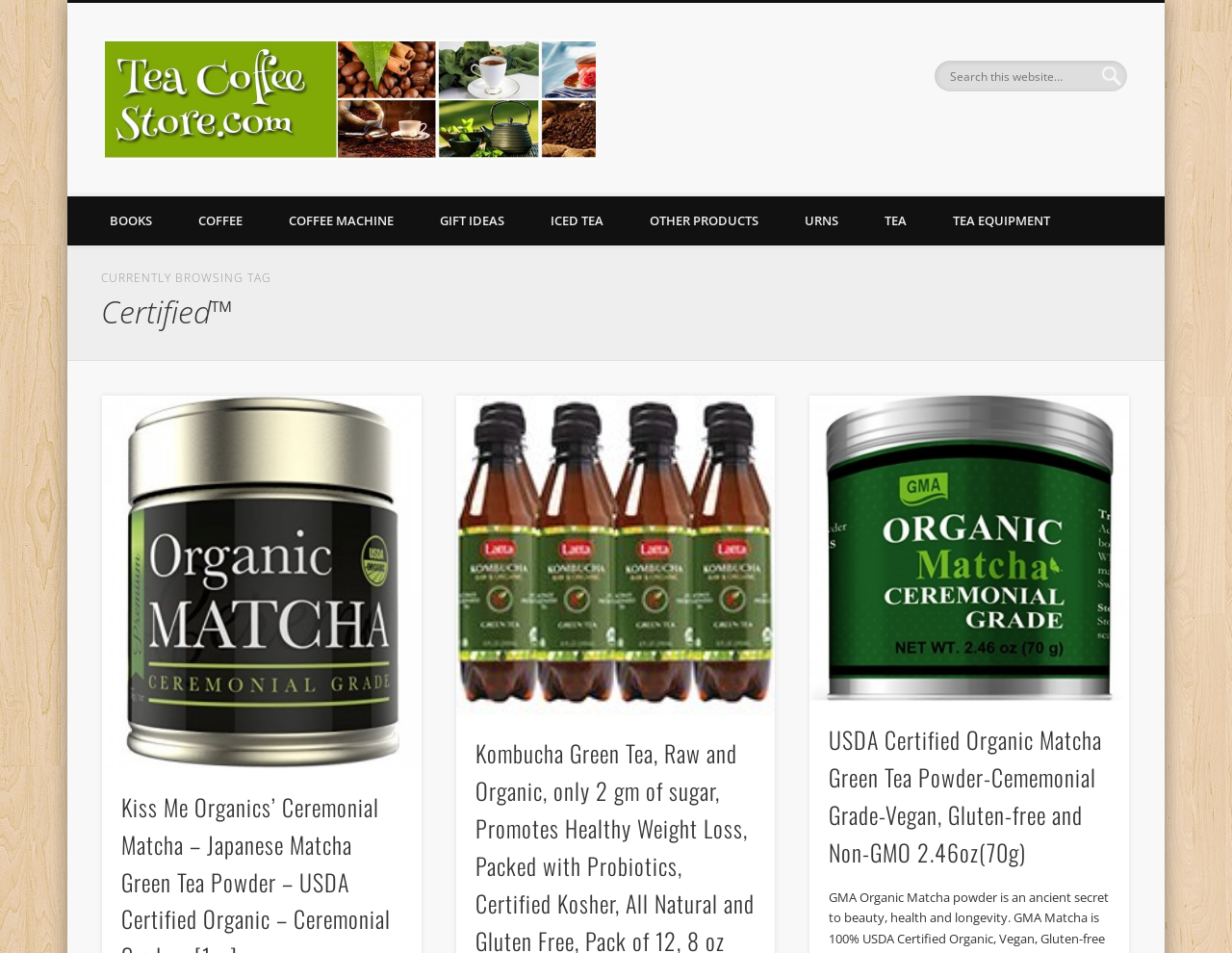Determine the bounding box coordinates of the clickable element to achieve the following action: 'Browse COFFEE products'. Provide the coordinates as four float values between 0 and 1, formatted as [left, top, right, bottom].

[0.142, 0.206, 0.216, 0.258]